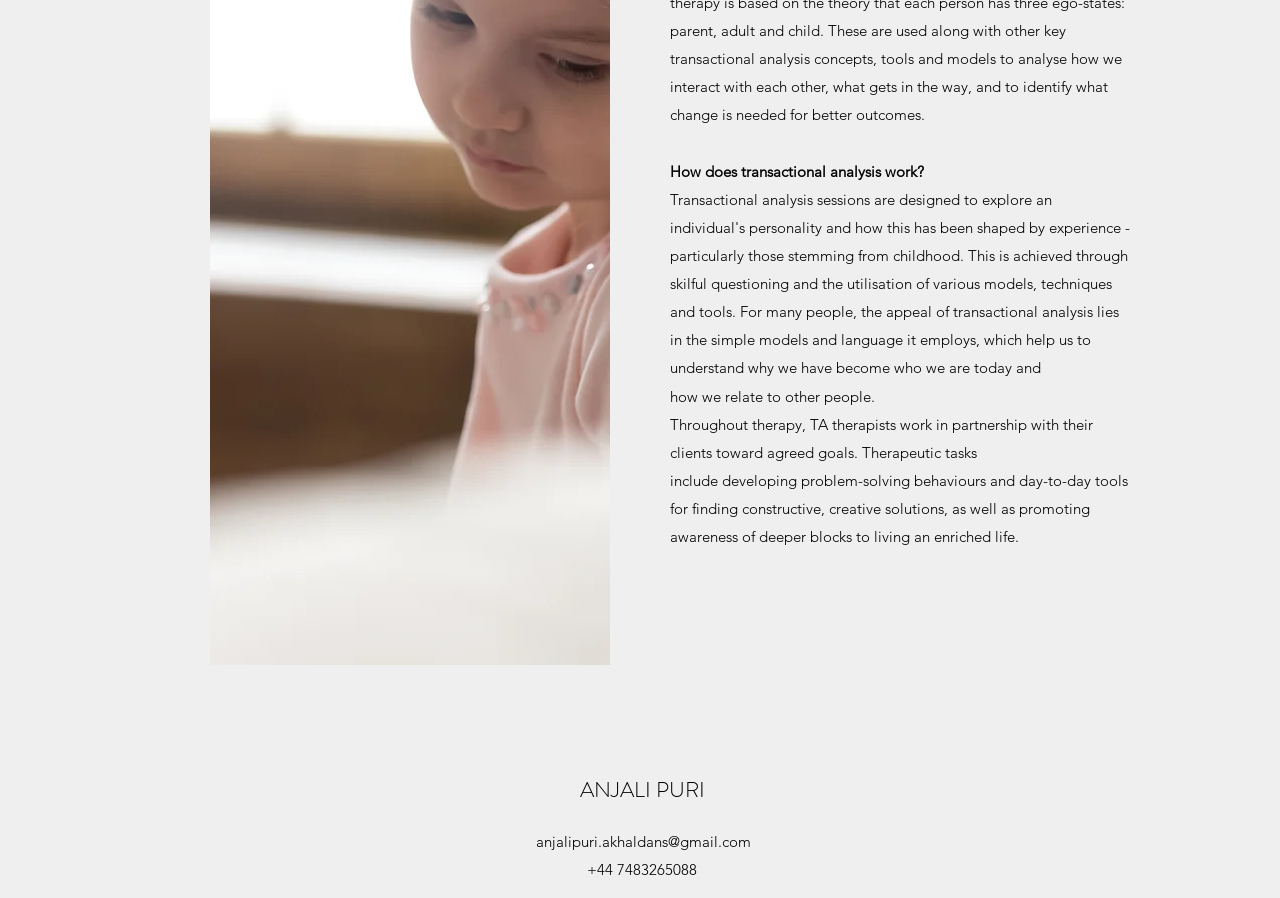Please provide the bounding box coordinates for the UI element as described: "ANJALI PURI". The coordinates must be four floats between 0 and 1, represented as [left, top, right, bottom].

[0.453, 0.862, 0.55, 0.897]